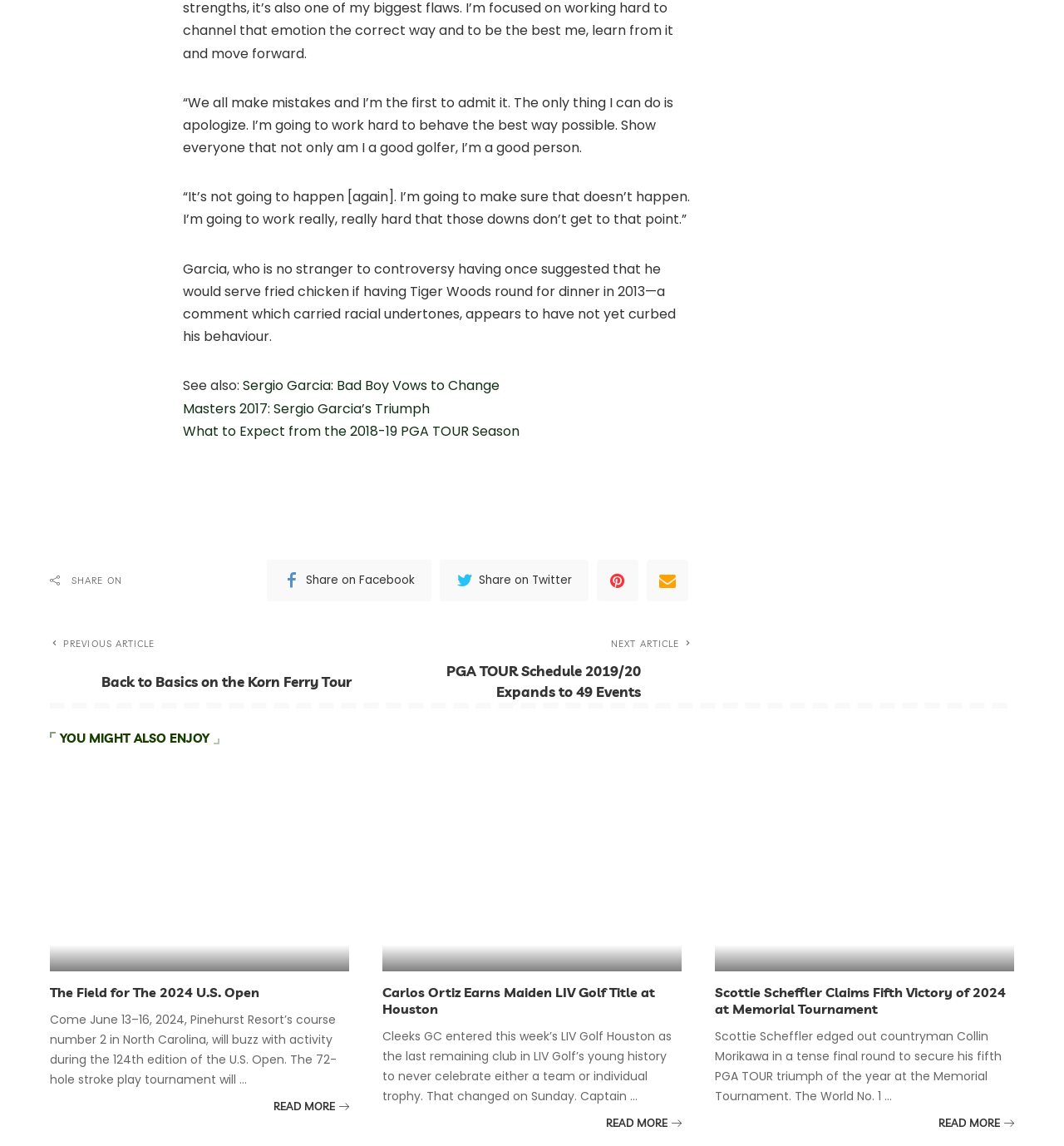Find the coordinates for the bounding box of the element with this description: "READ MORE".

[0.257, 0.957, 0.328, 0.974]